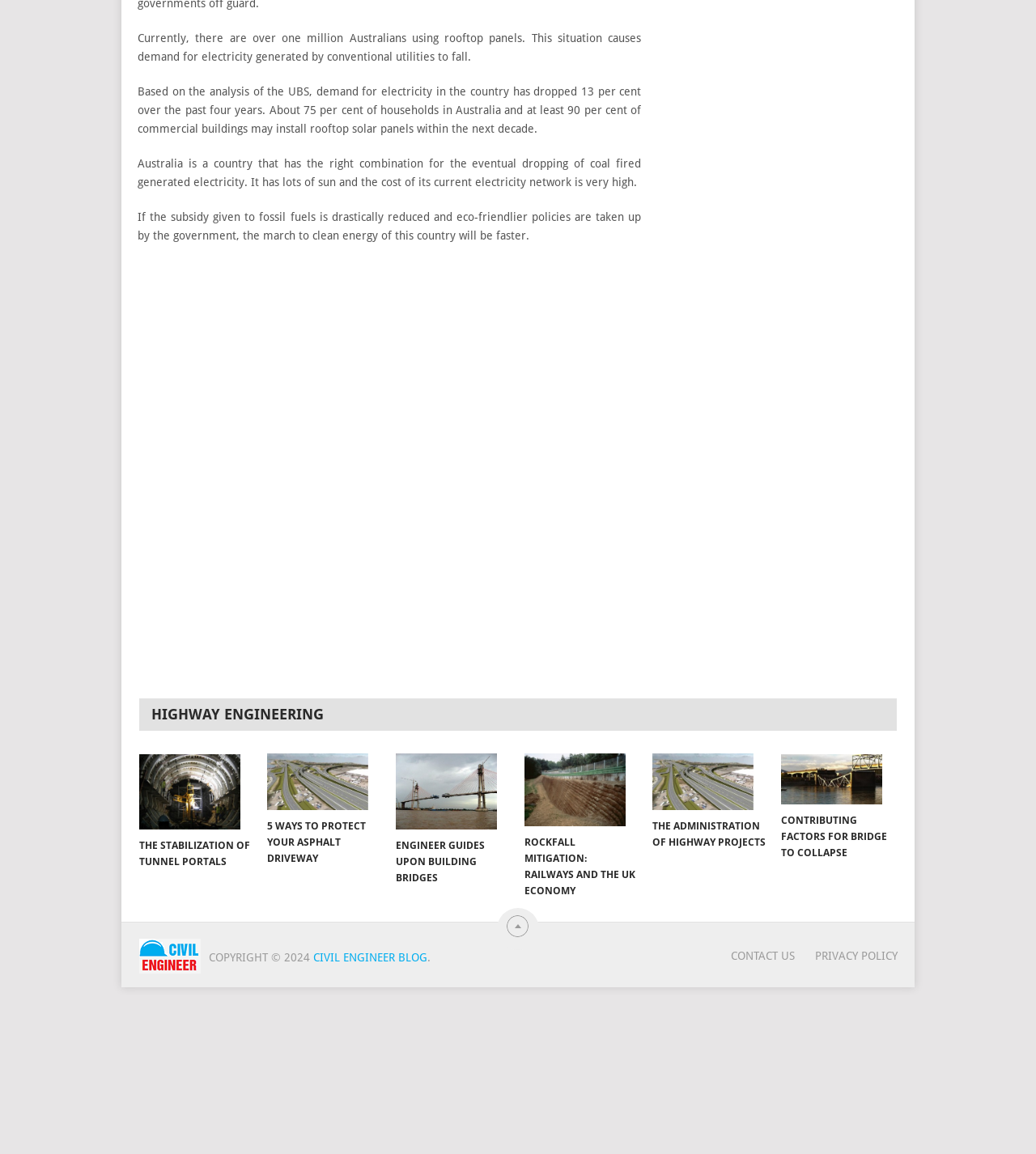Is there a blog on the webpage?
Using the visual information, respond with a single word or phrase.

Yes